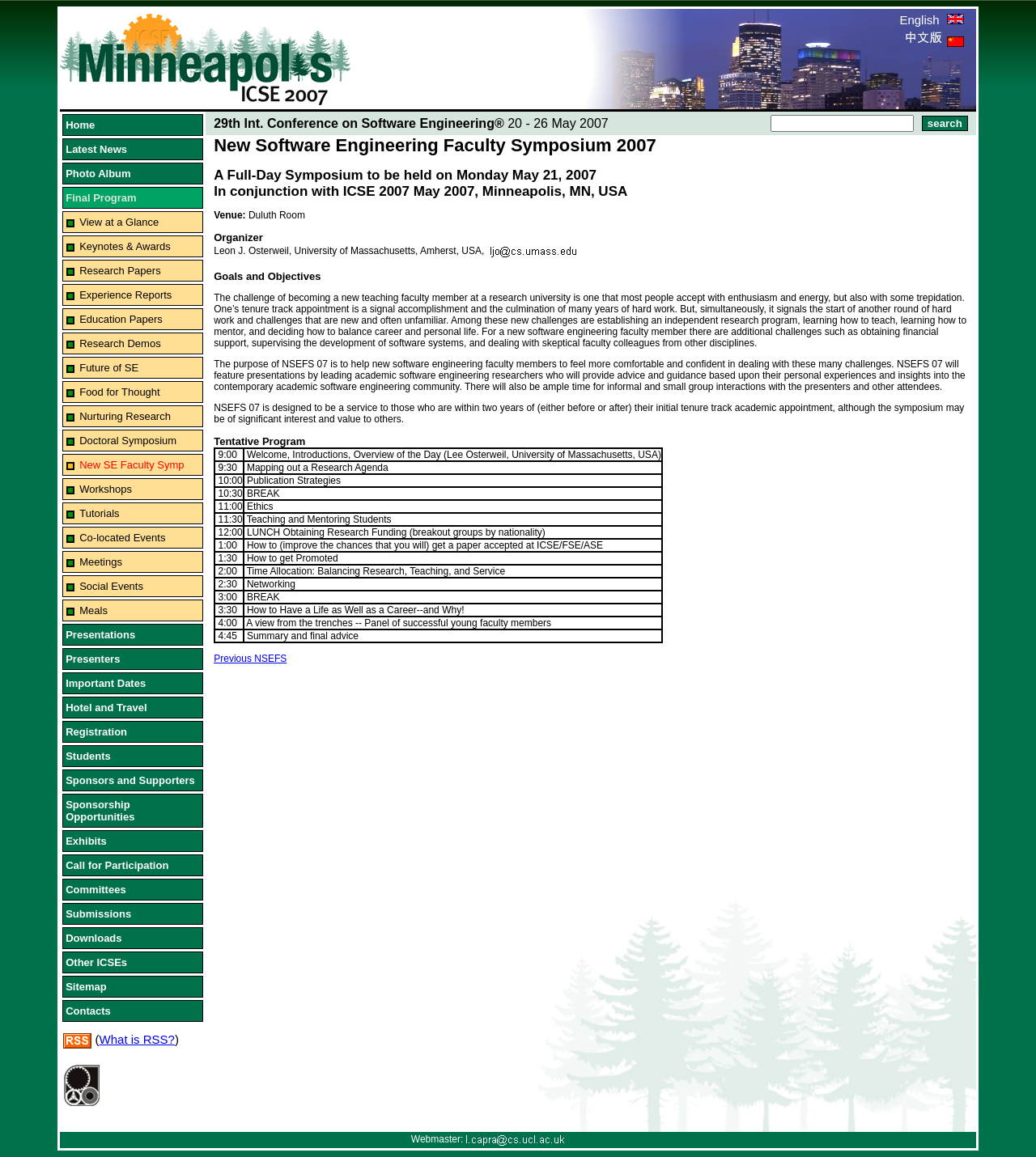What is the date of the New Software Engineering Faculty Symposium?
Answer the question with detailed information derived from the image.

I found the answer by reading the text in the middle of the webpage, which mentions the date of the New Software Engineering Faculty Symposium as Monday May 21, 2007.